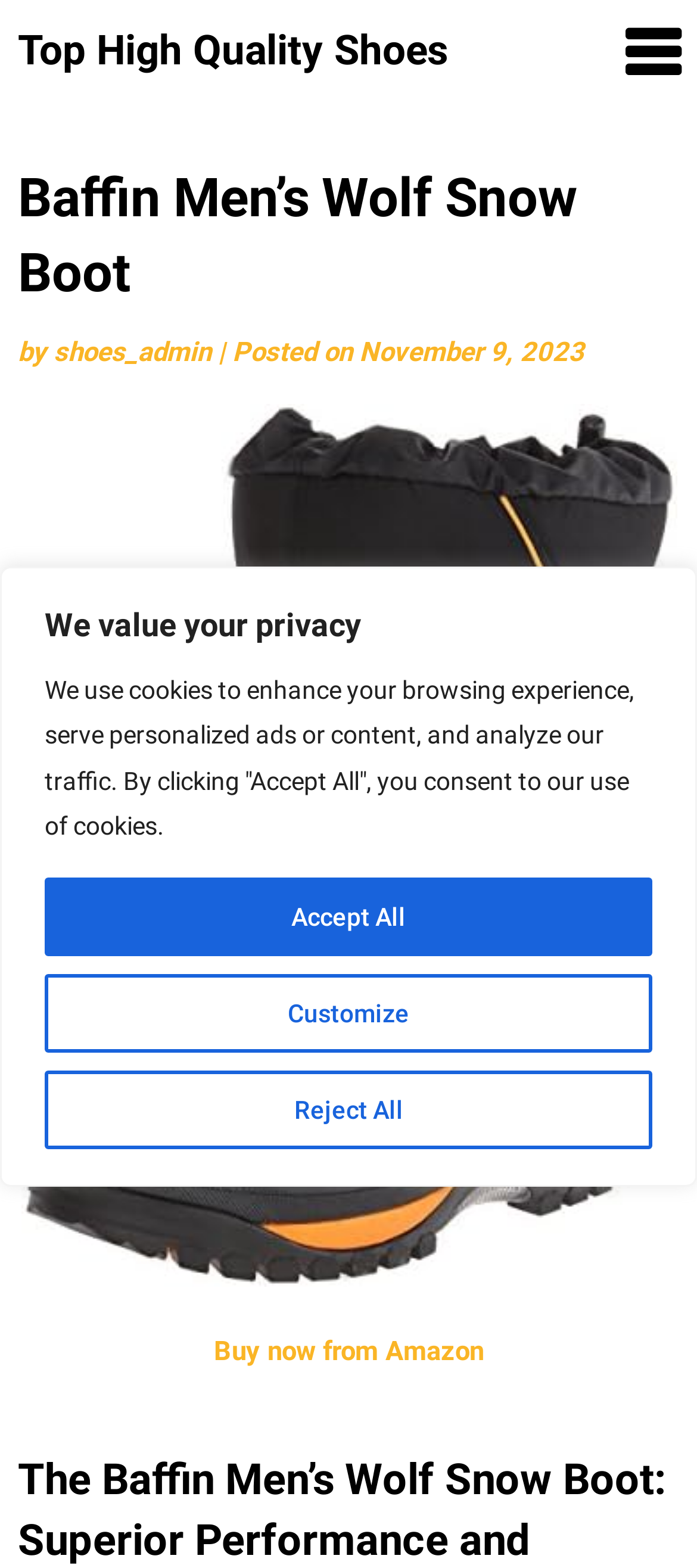Determine the bounding box coordinates of the region that needs to be clicked to achieve the task: "Click the Buy now from Amazon link".

[0.306, 0.851, 0.694, 0.871]